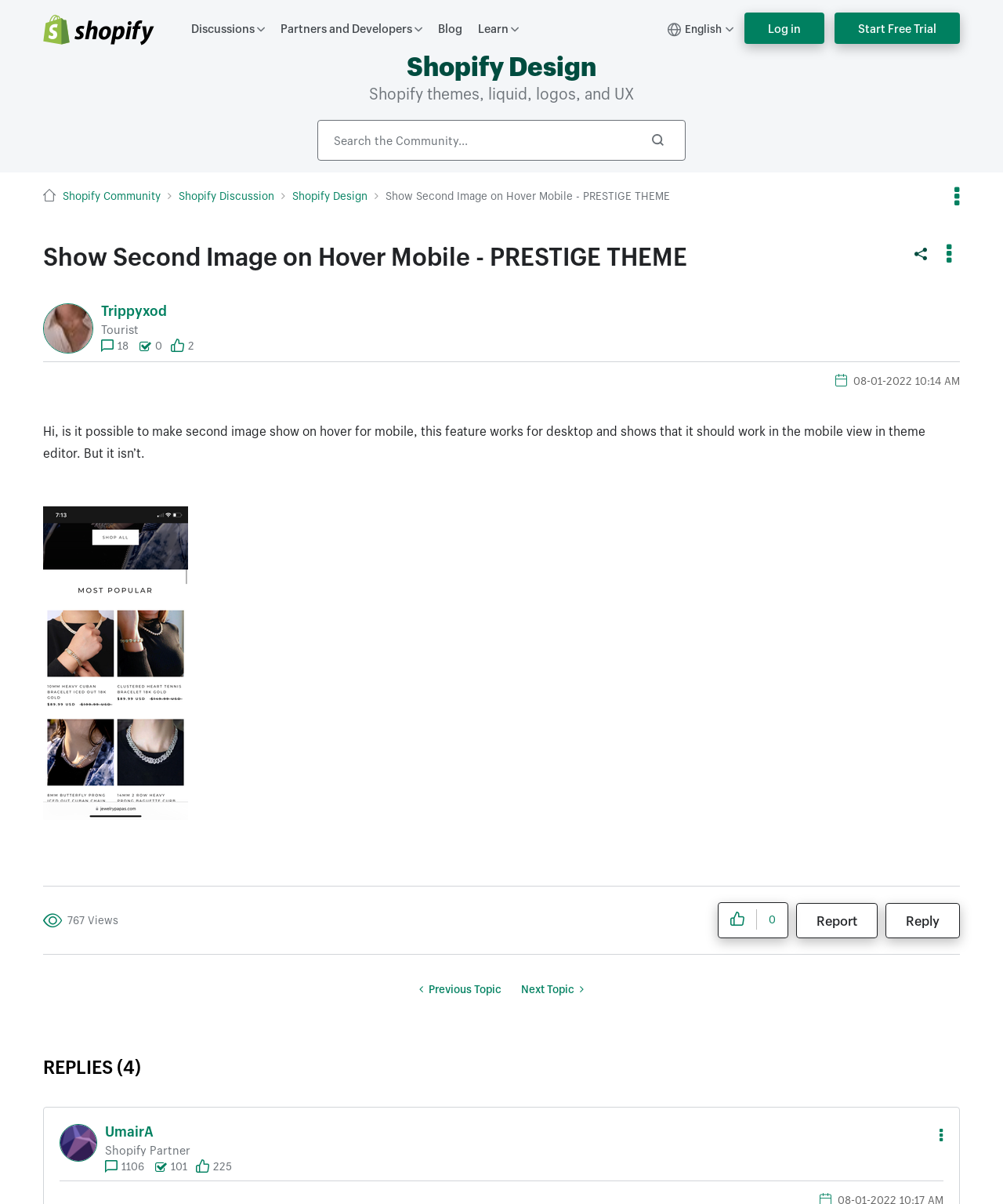Determine the bounding box coordinates of the section I need to click to execute the following instruction: "Reply to the post". Provide the coordinates as four float numbers between 0 and 1, i.e., [left, top, right, bottom].

[0.883, 0.75, 0.957, 0.779]